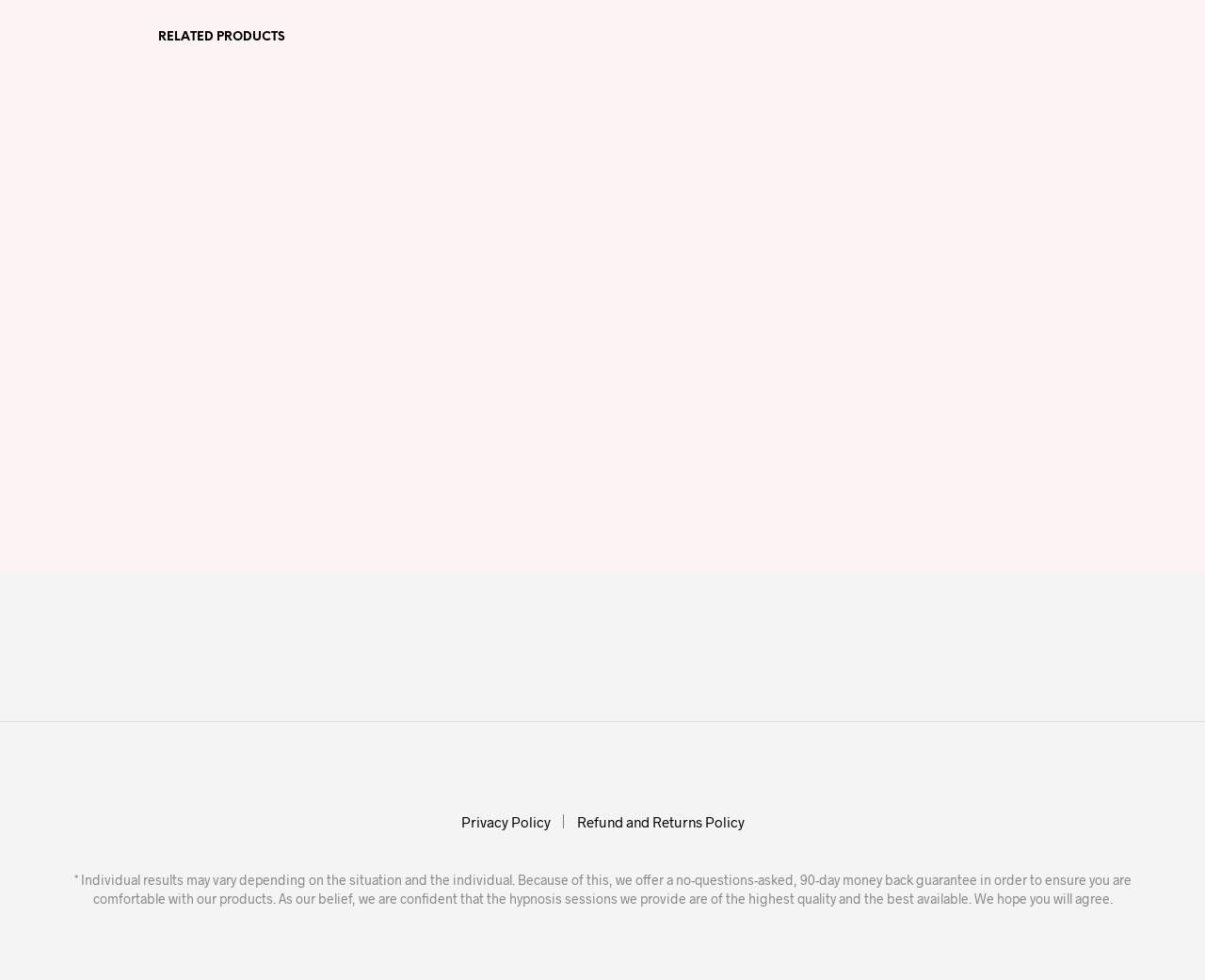Please answer the following question using a single word or phrase: 
What is the topic of the hypnosis downloads on this page?

Self esteem and confidence